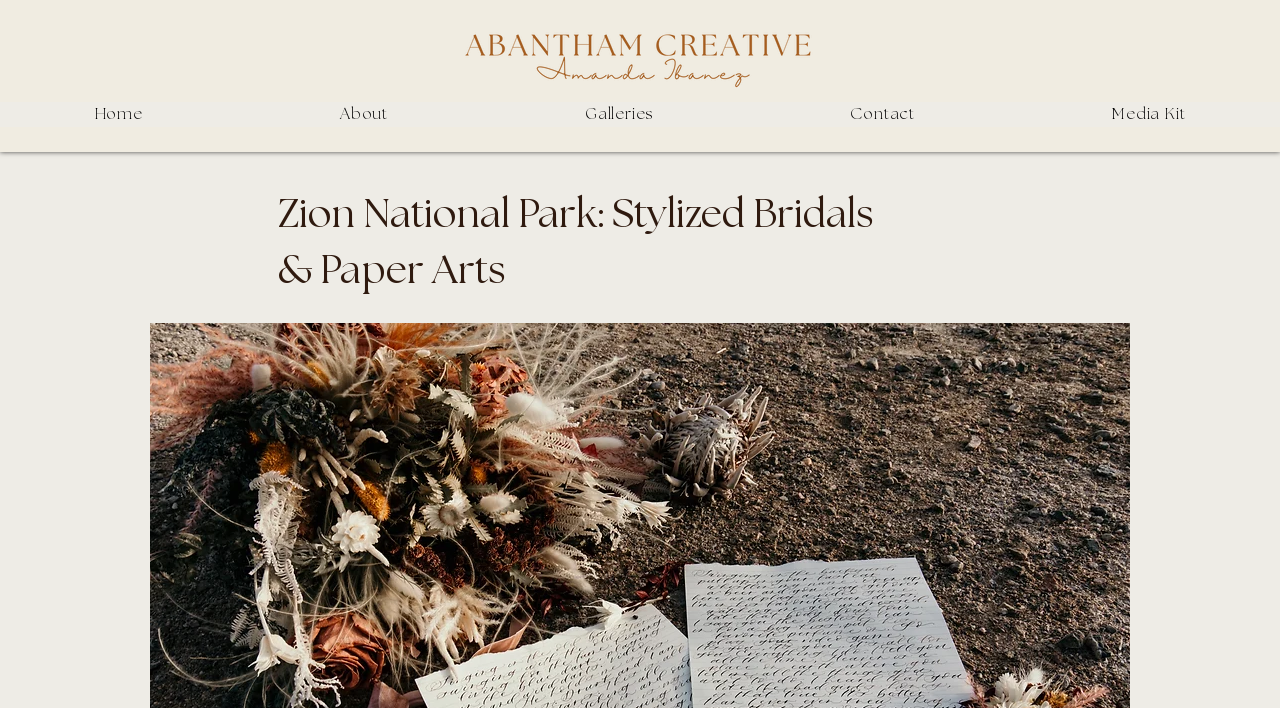From the image, can you give a detailed response to the question below:
How many navigation links are available?

By examining the navigation section, I can see that there are 5 links available: 'Home', 'About', 'Galleries', 'Contact', and 'Media Kit'.